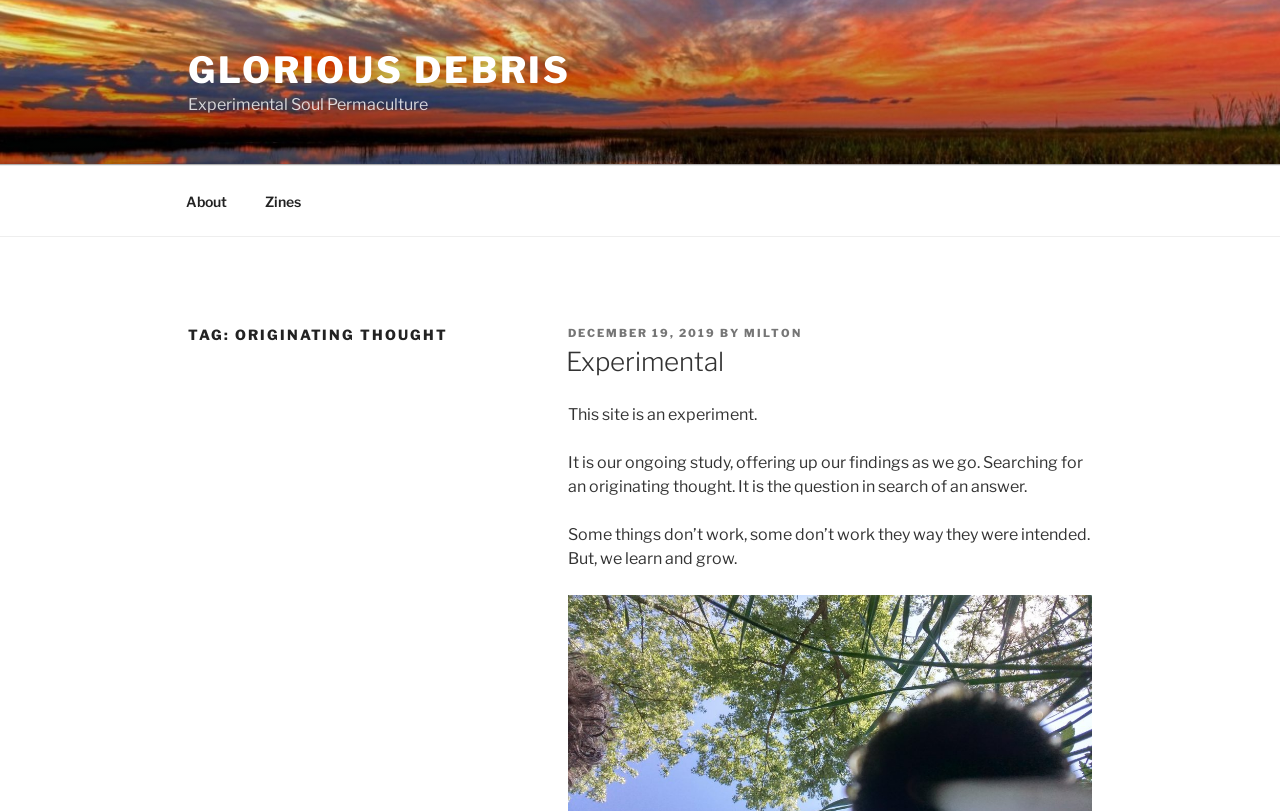From the image, can you give a detailed response to the question below:
What is the topic of the post?

The topic of the post can be determined by looking at the heading 'TAG: ORIGINATING THOUGHT' and the surrounding text, which suggests that the post is about exploring and searching for an originating thought.